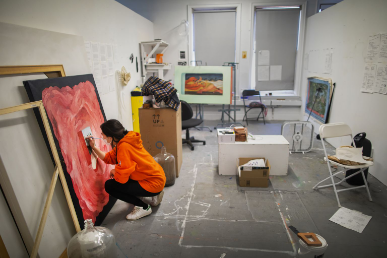Refer to the image and offer a detailed explanation in response to the question: What is the primary activity taking place in the studio?

The caption describes the artist as kneeling focused on a large canvas, applying vibrant strokes of paint, which indicates that the primary activity taking place in the studio is painting.